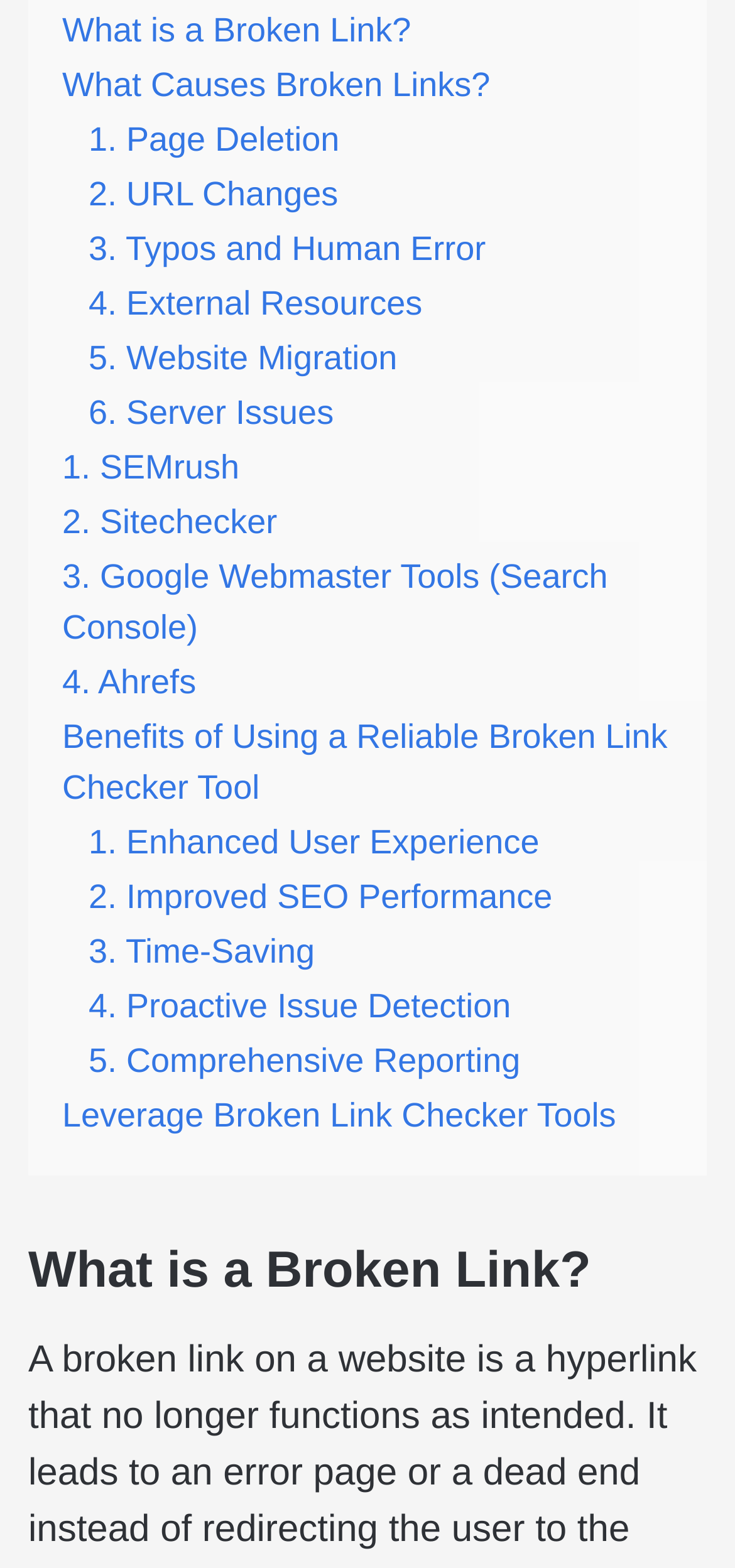What is the benefit of using a reliable broken link checker tool?
Carefully analyze the image and provide a detailed answer to the question.

One of the benefits of using a reliable broken link checker tool is enhanced user experience, which is mentioned in the link '1. Enhanced User Experience' with a bounding box coordinate of [0.121, 0.525, 0.734, 0.549]. This benefit is listed among other benefits such as improved SEO performance, time-saving, proactive issue detection, and comprehensive reporting.